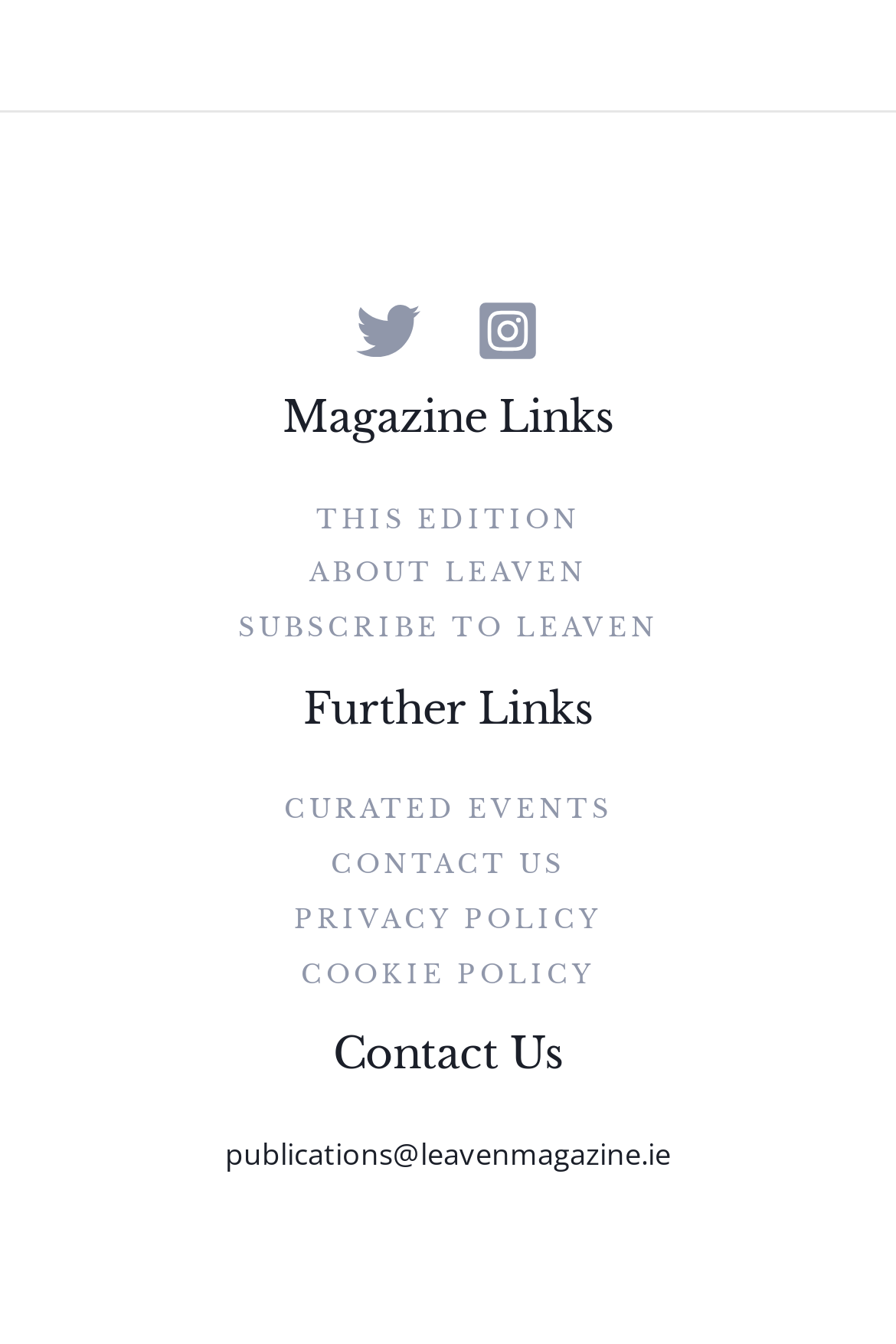Please identify the bounding box coordinates of the element's region that needs to be clicked to fulfill the following instruction: "Read about Leaven". The bounding box coordinates should consist of four float numbers between 0 and 1, i.e., [left, top, right, bottom].

[0.345, 0.414, 0.655, 0.438]